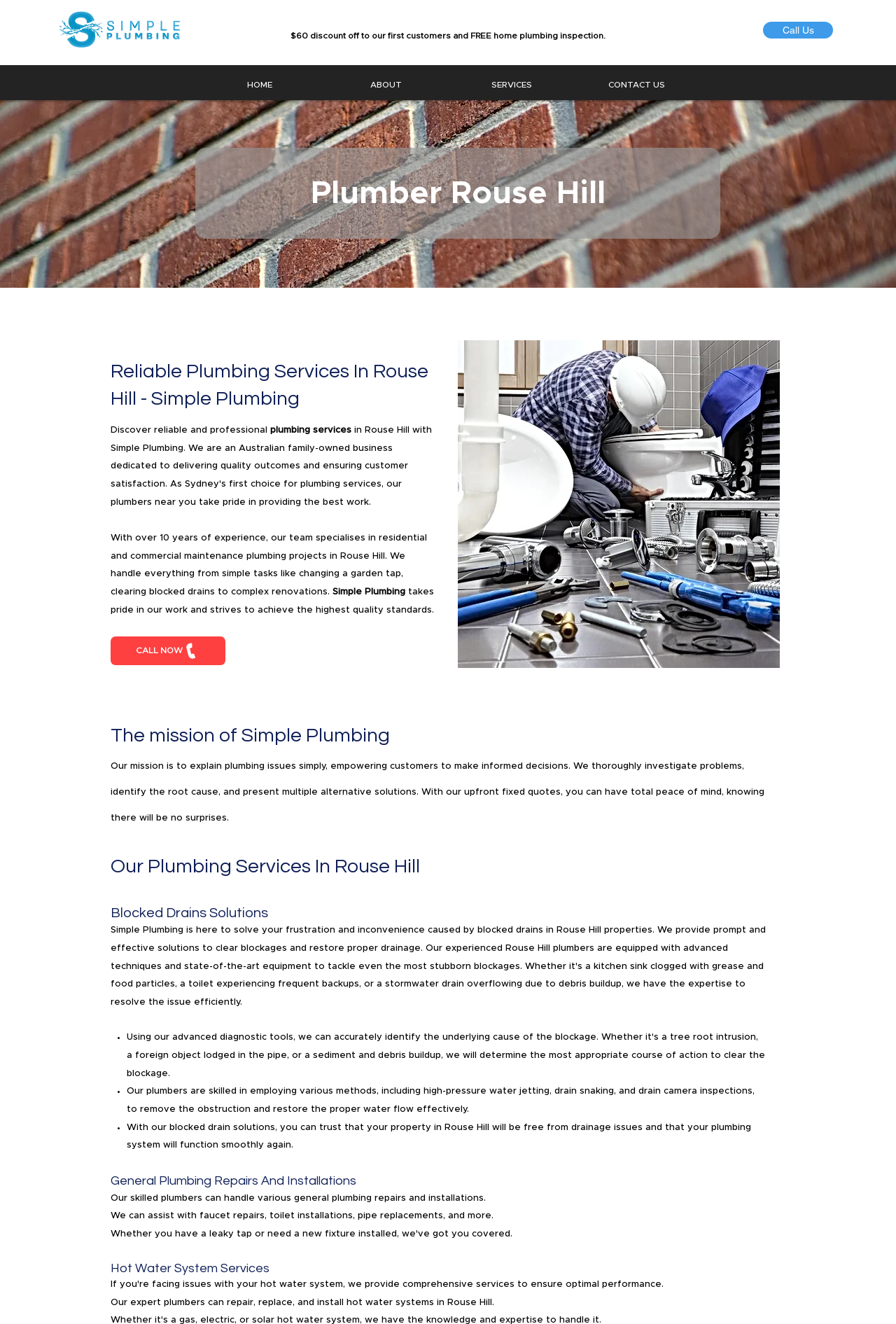Please find and generate the text of the main header of the webpage.

Reliable Plumbing Services In Rouse Hill - Simple Plumbing